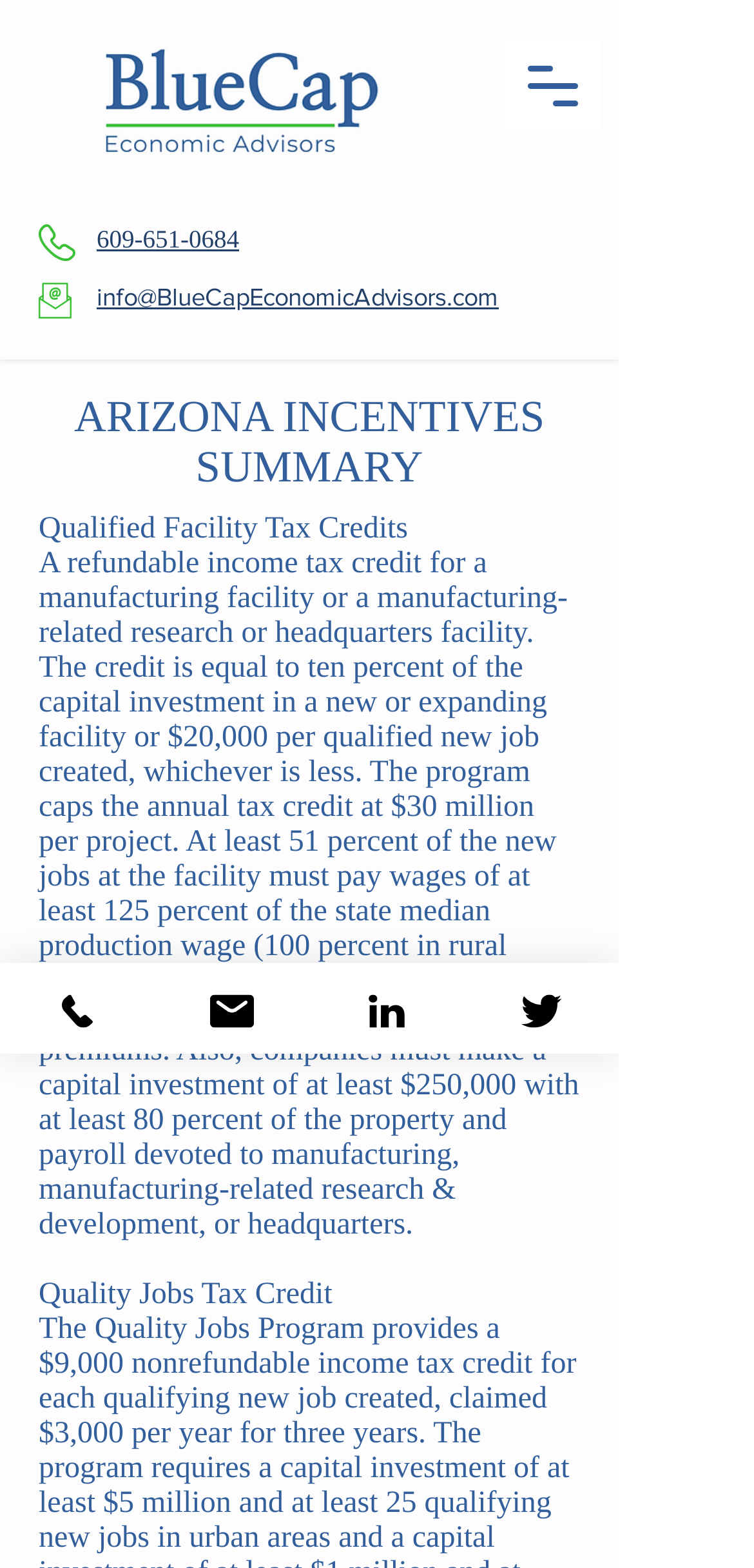Please find the bounding box coordinates of the element's region to be clicked to carry out this instruction: "Send an email to info@BlueCapEconomicAdvisors.com".

[0.128, 0.18, 0.662, 0.199]